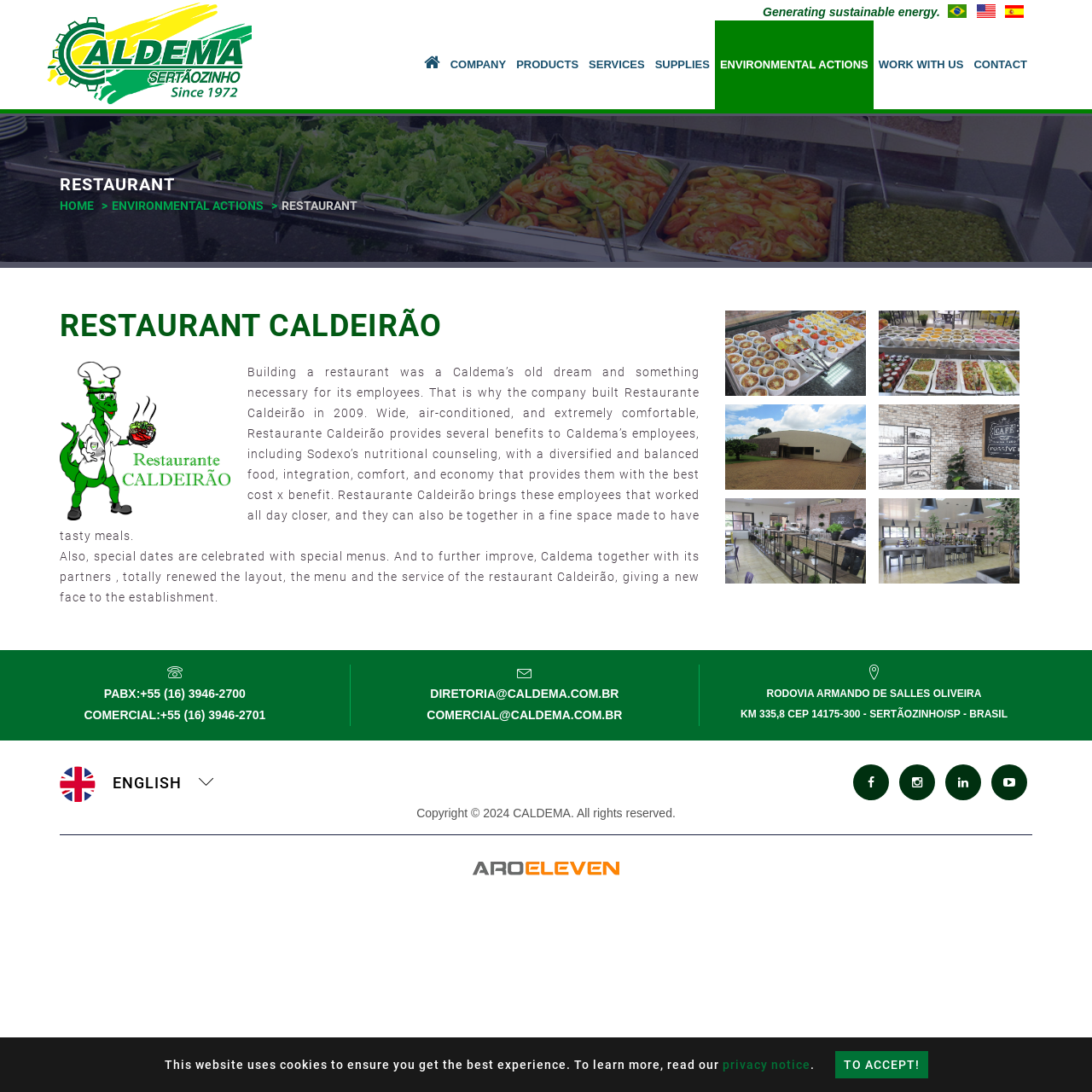From the details in the image, provide a thorough response to the question: What is the purpose of the restaurant?

The purpose of the restaurant can be inferred from the text 'Building a restaurant was a Caldema’s old dream and something necessary for its employees.' which suggests that the restaurant was built for the employees of Caldema.